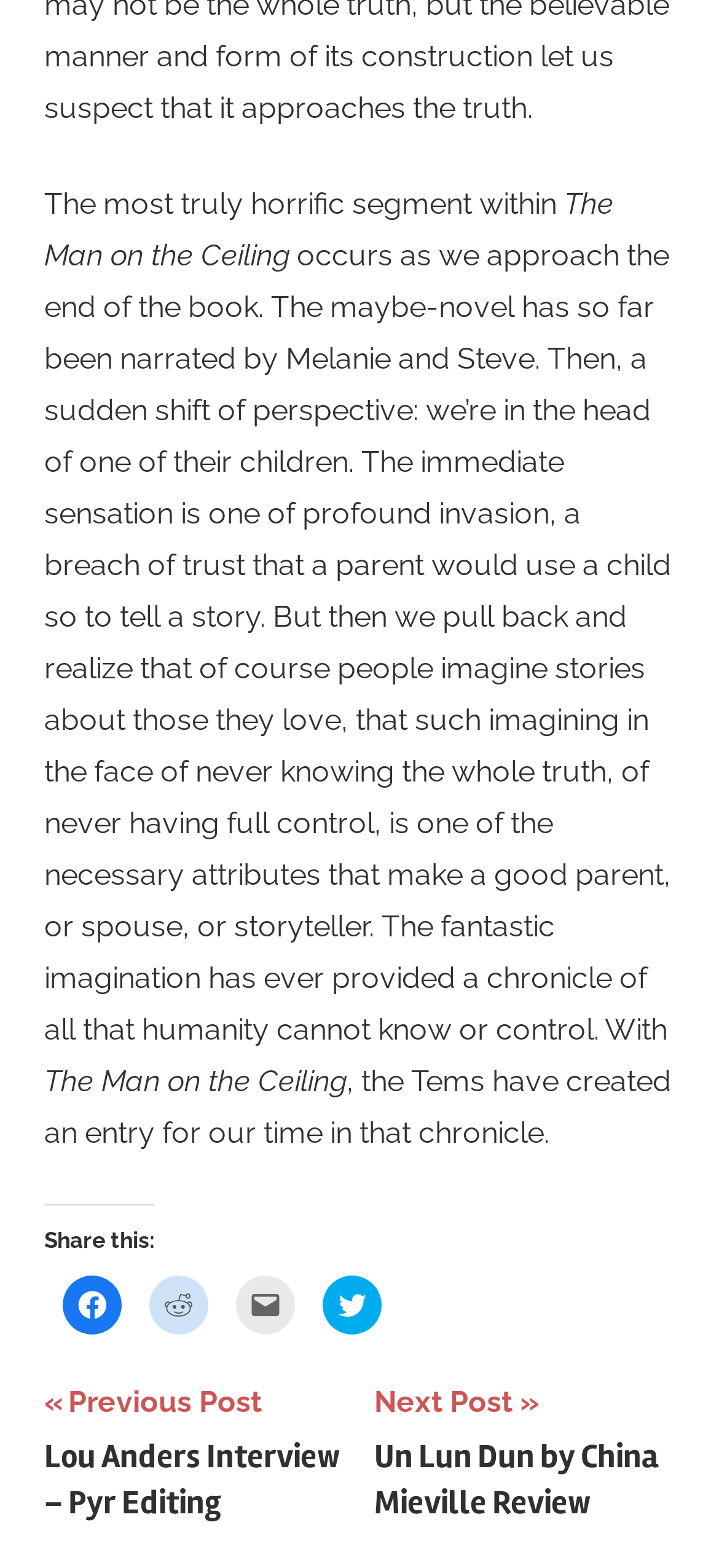What is the previous post about?
Based on the visual content, answer with a single word or a brief phrase.

Lou Anders Interview – Pyr Editing